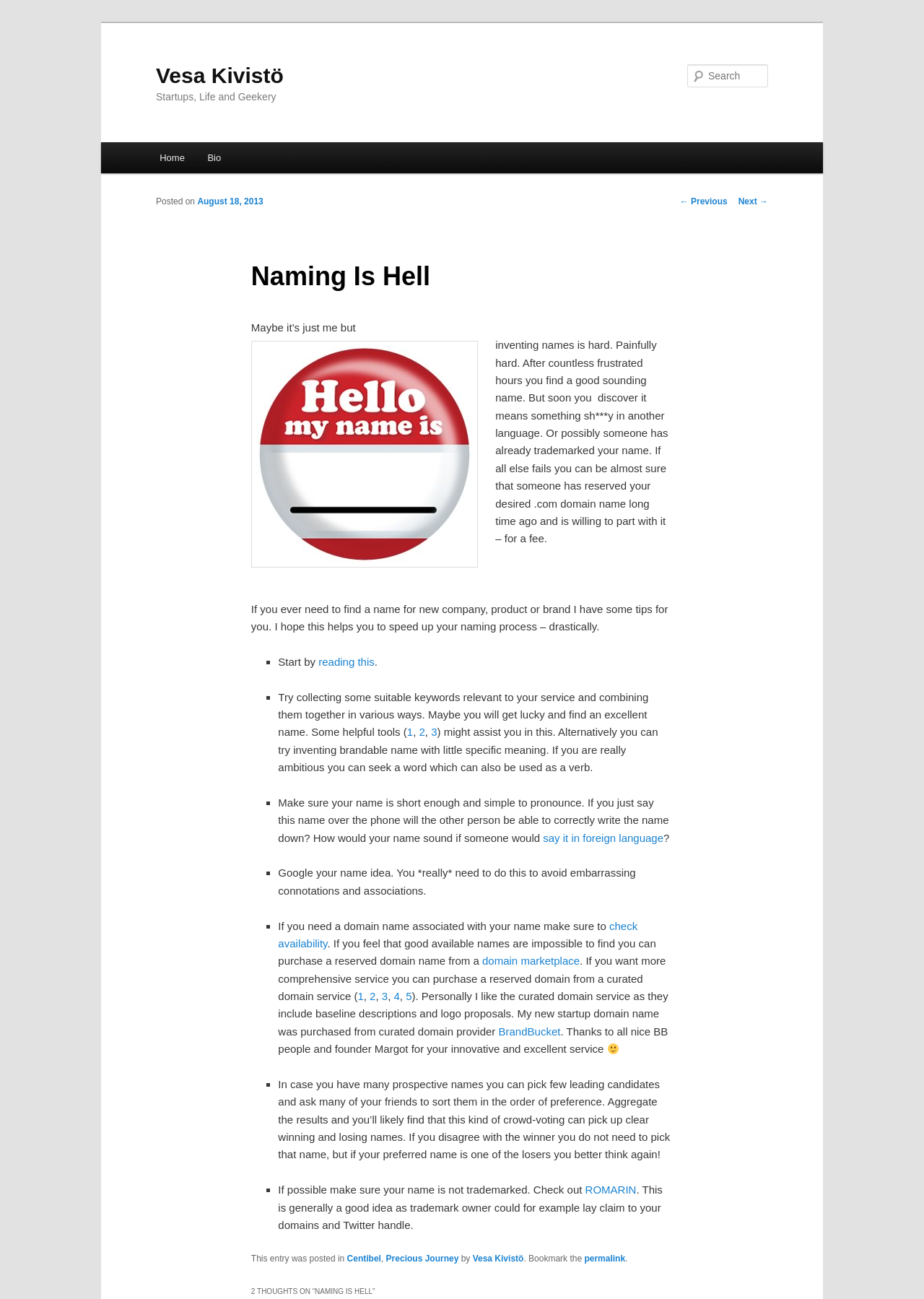Please identify the bounding box coordinates of the area that needs to be clicked to fulfill the following instruction: "Search for something."

[0.744, 0.049, 0.831, 0.067]